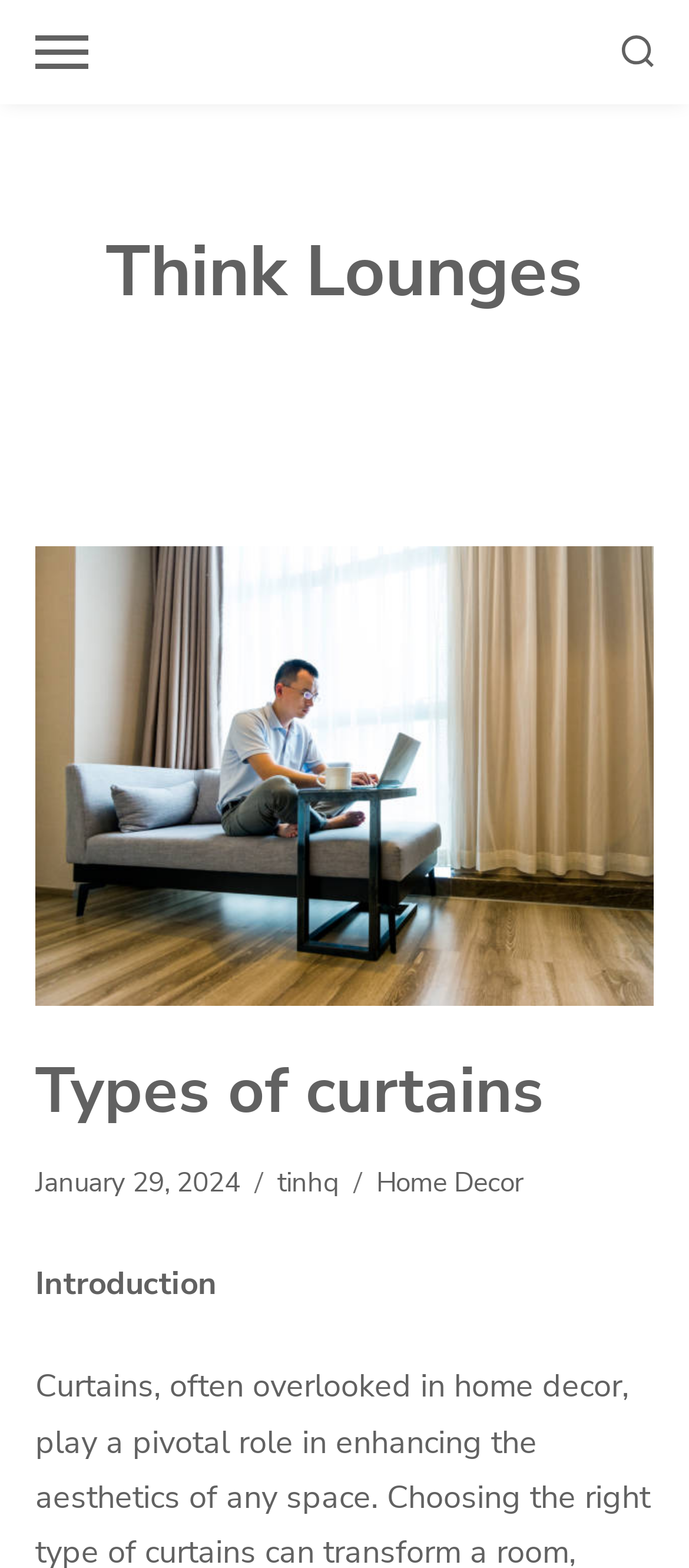Please answer the following question as detailed as possible based on the image: 
Who is the author of the article?

I found a link with the text 'tinhq' which is located near the article title and date, suggesting that it is the author of the article.